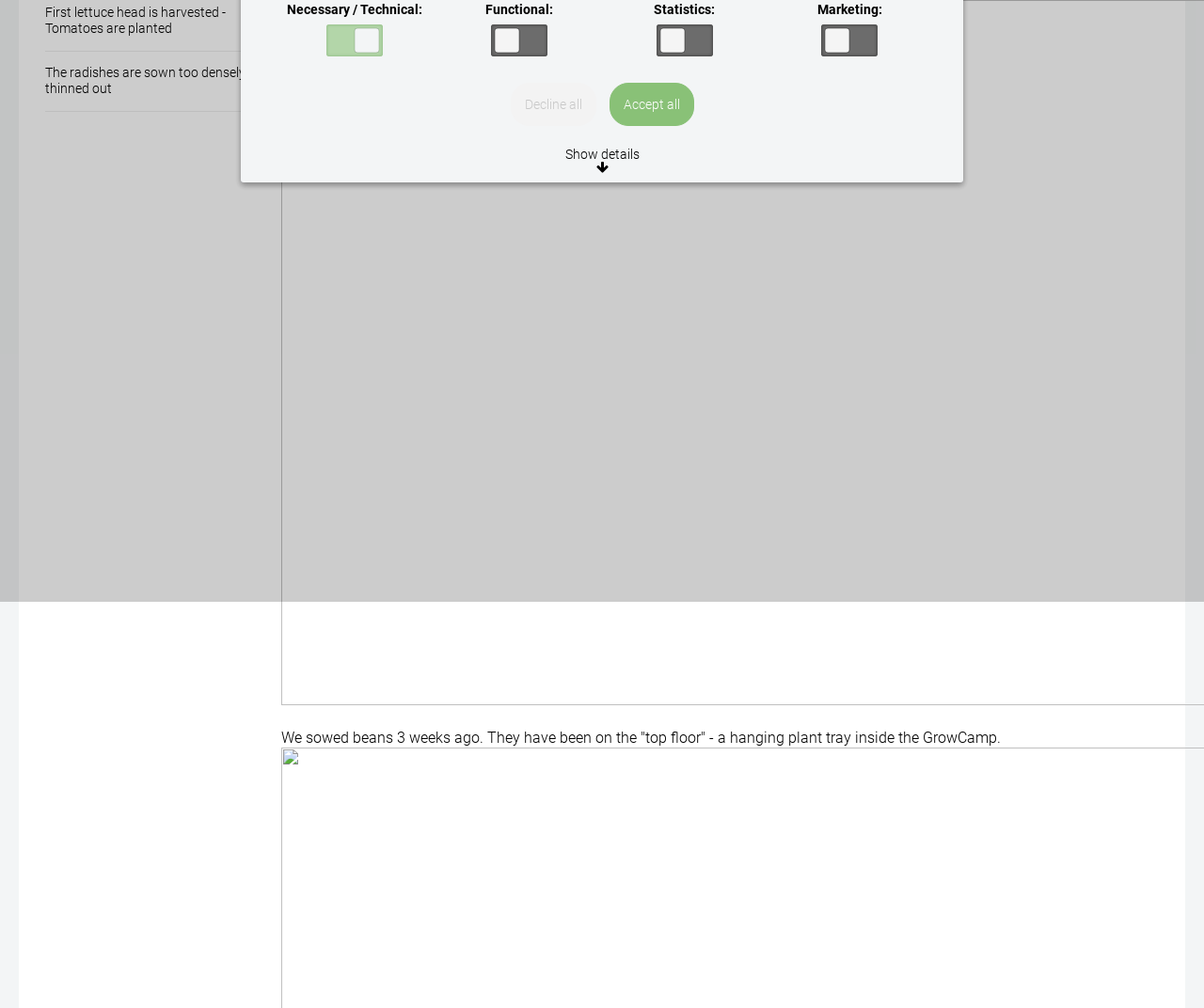Given the element description, predict the bounding box coordinates in the format (top-left x, top-left y, bottom-right x, bottom-right y). Make sure all values are between 0 and 1. Here is the element description: Accept all

[0.506, 0.082, 0.576, 0.125]